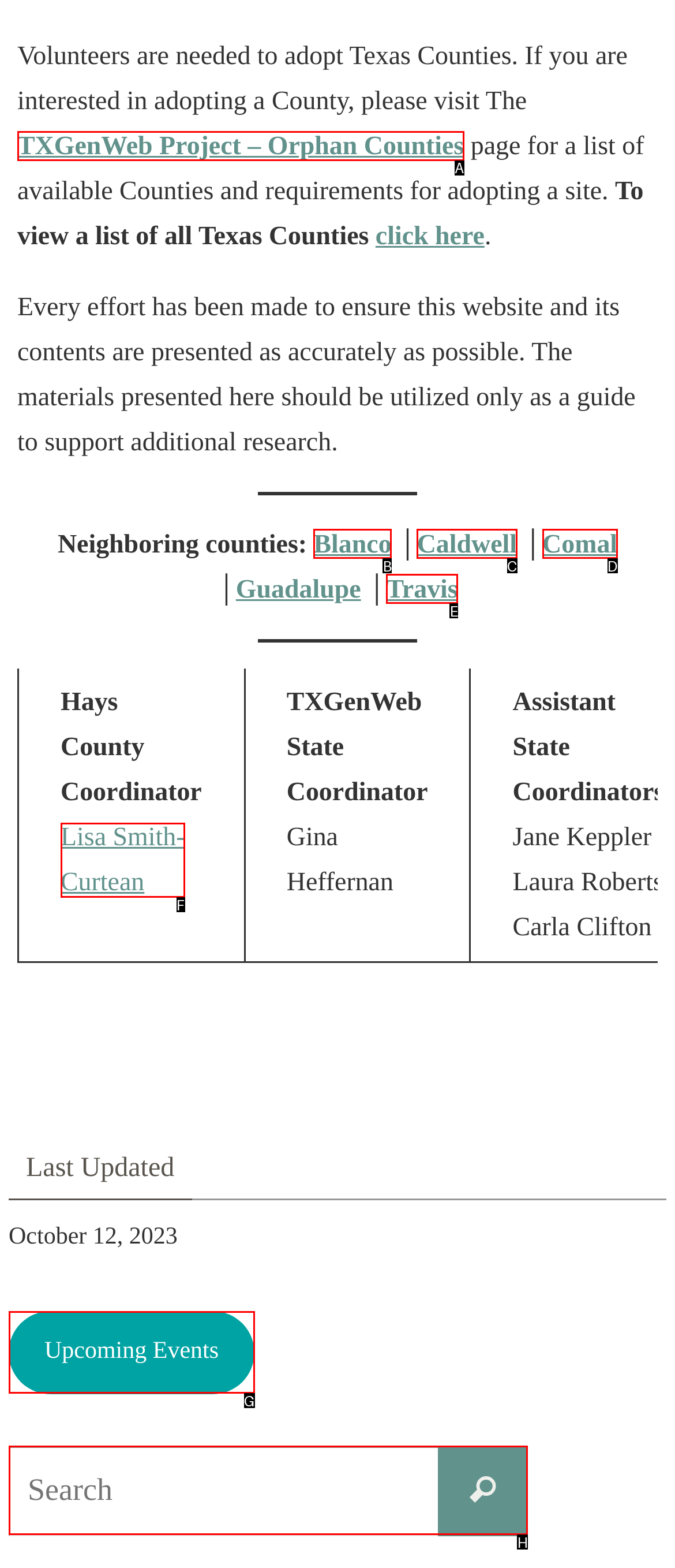Decide which HTML element to click to complete the task: Search for something Provide the letter of the appropriate option.

H